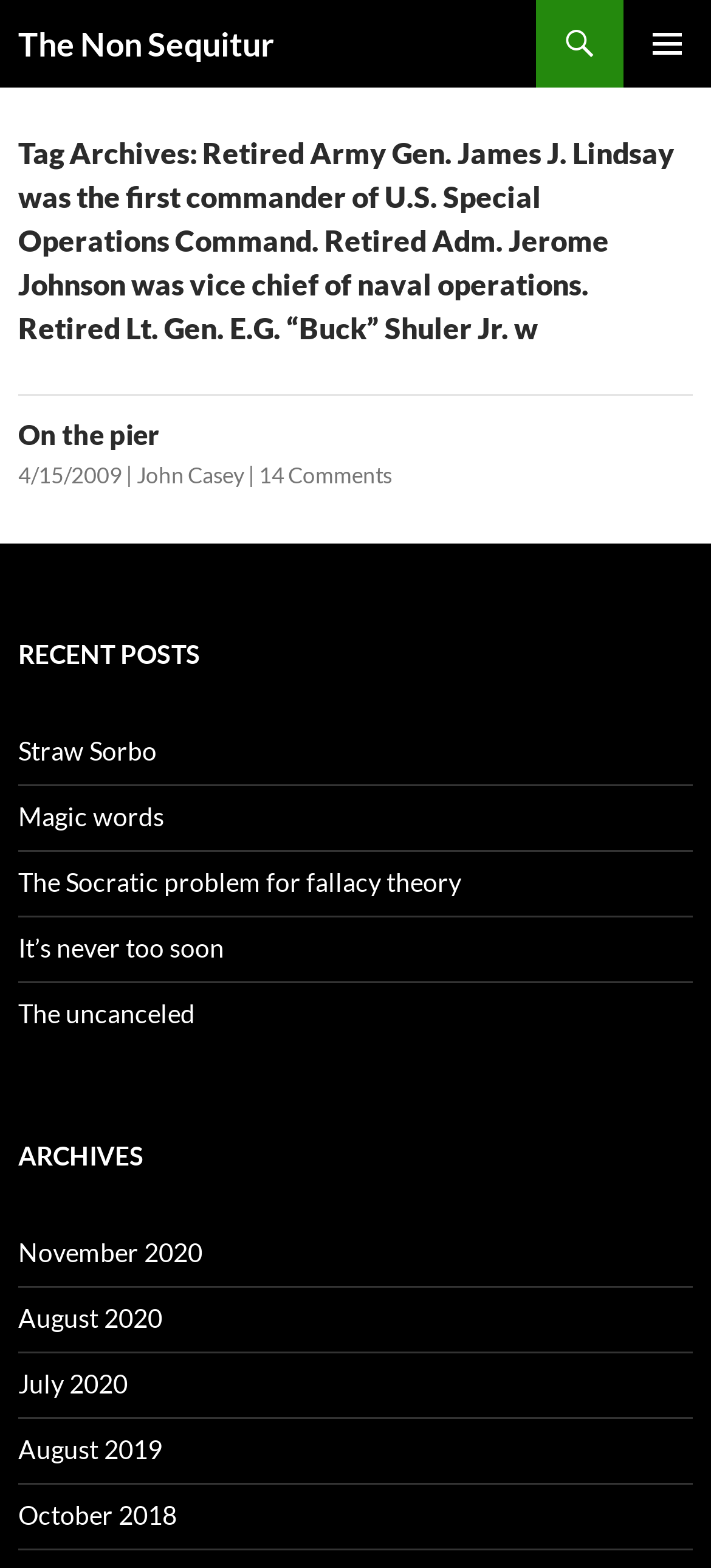How many comments are there on the article 'On the pier'?
Using the visual information, reply with a single word or short phrase.

14 Comments